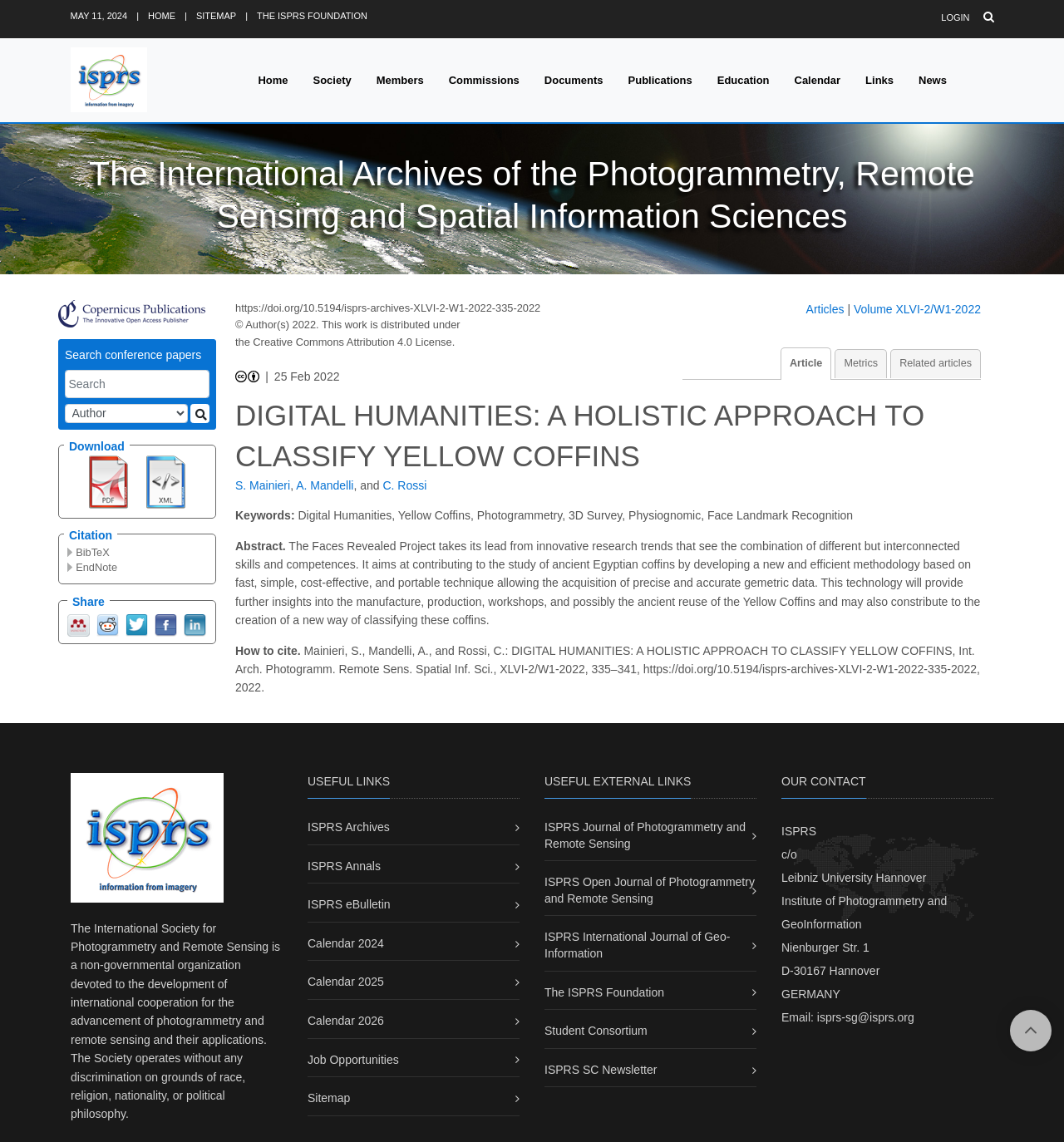Pinpoint the bounding box coordinates of the element you need to click to execute the following instruction: "View article metrics". The bounding box should be represented by four float numbers between 0 and 1, in the format [left, top, right, bottom].

[0.785, 0.306, 0.834, 0.331]